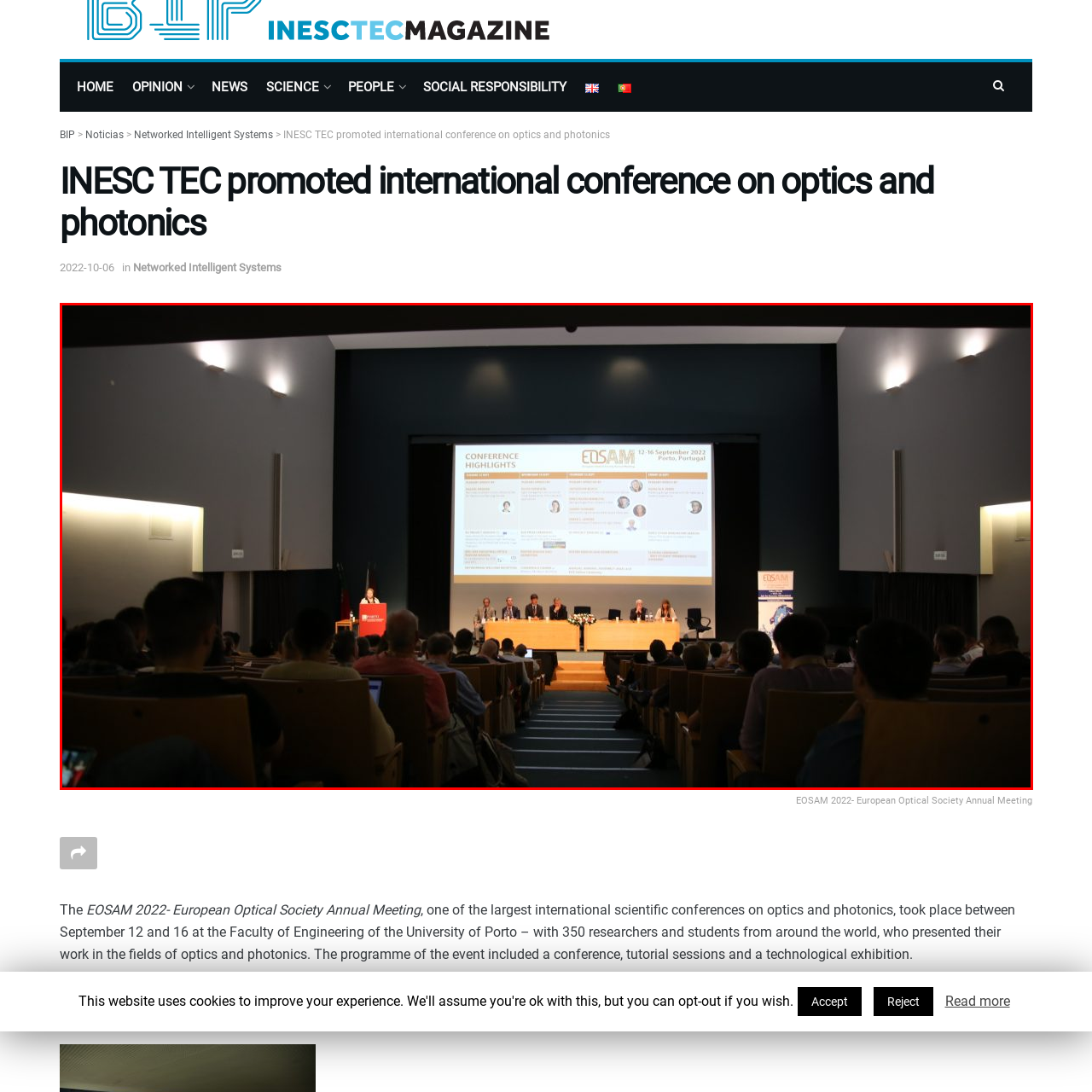Using the image highlighted in the red border, answer the following question concisely with a word or phrase:
What is displayed on the screen behind the speakers?

Conference highlights